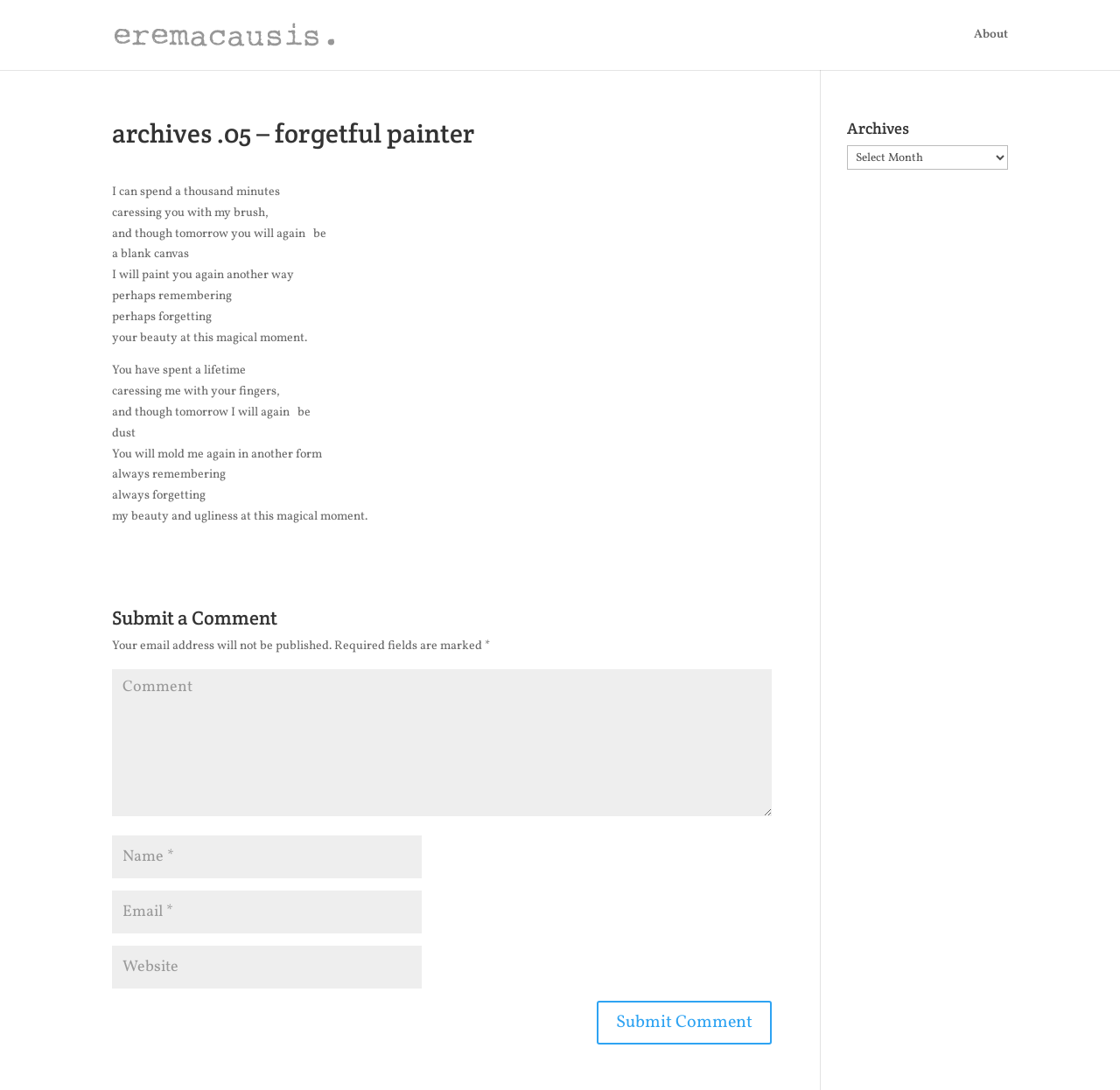Locate the bounding box coordinates of the UI element described by: "input value="Website" name="url"". The bounding box coordinates should consist of four float numbers between 0 and 1, i.e., [left, top, right, bottom].

[0.1, 0.868, 0.377, 0.907]